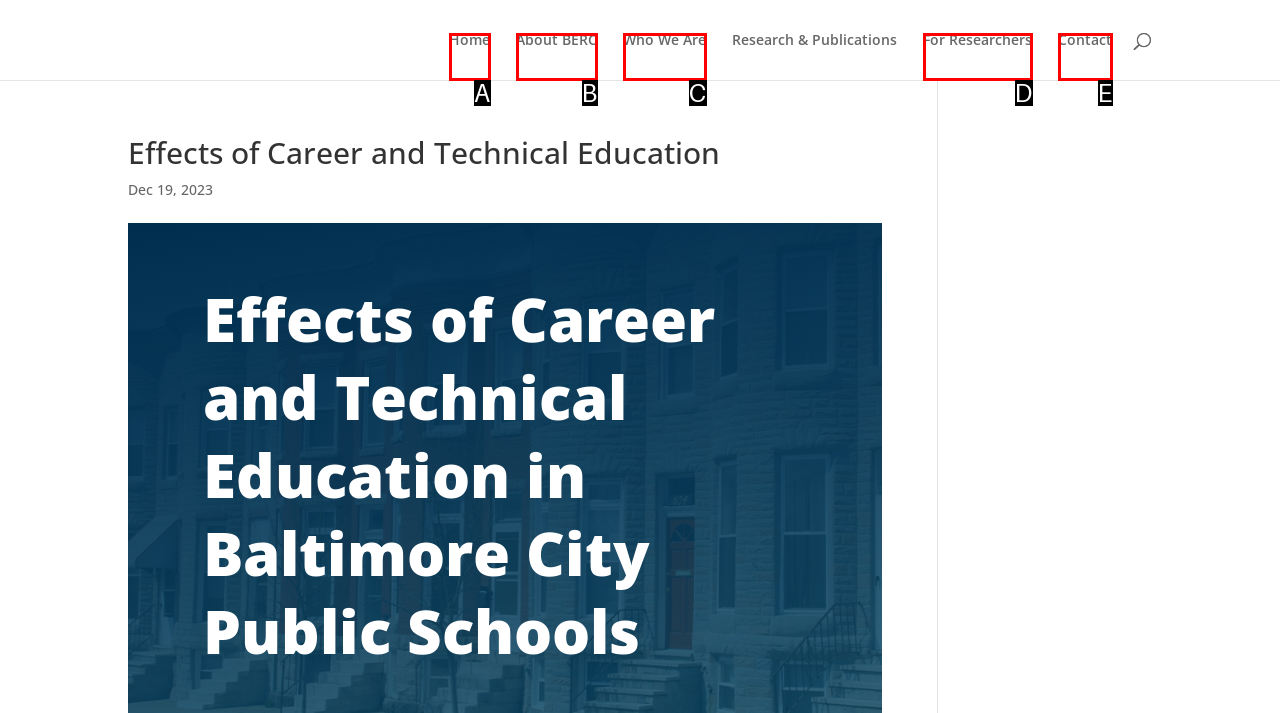Tell me which one HTML element best matches the description: Home Answer with the option's letter from the given choices directly.

A